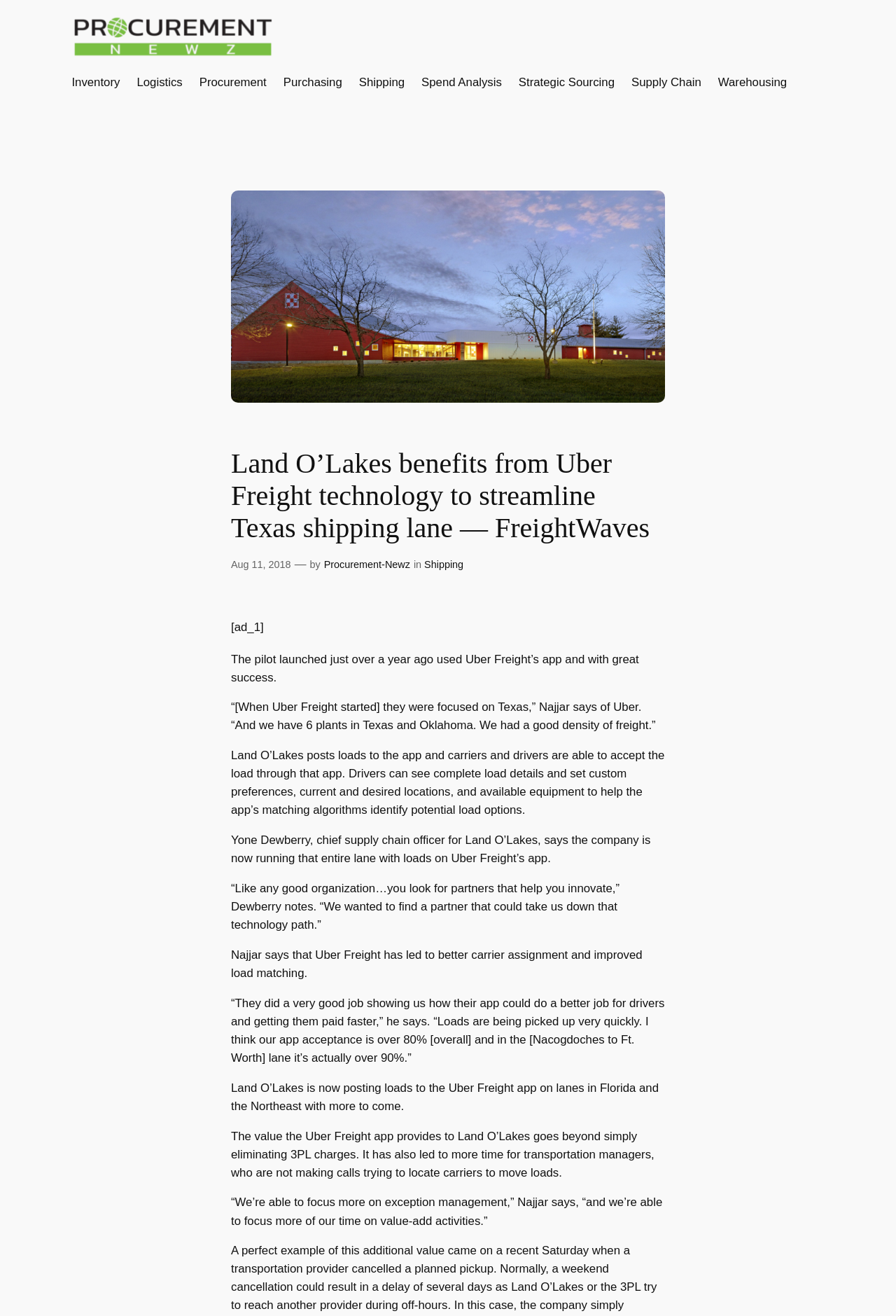Highlight the bounding box coordinates of the region I should click on to meet the following instruction: "Go to Inventory".

[0.08, 0.056, 0.134, 0.07]